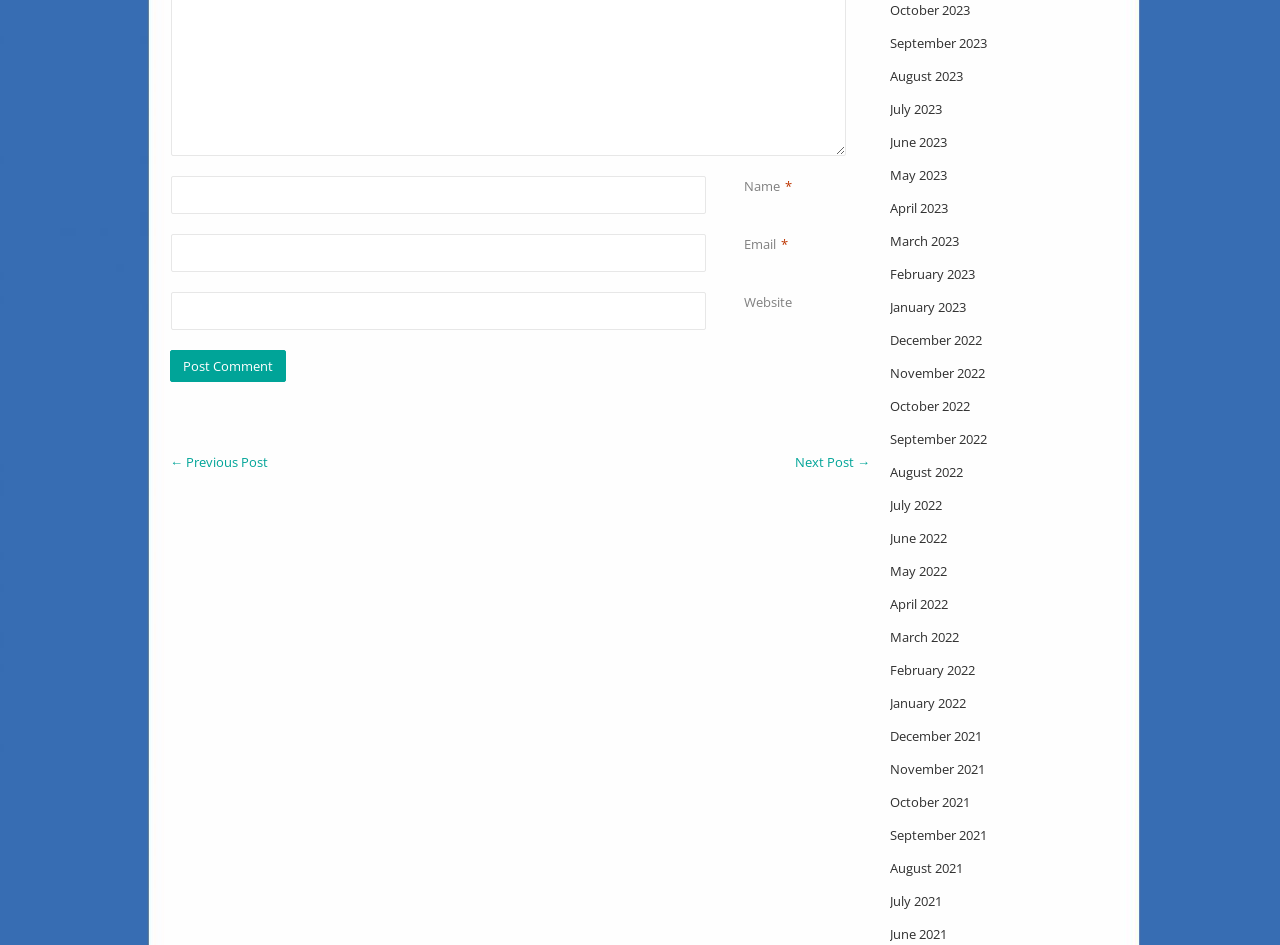What is the format of the links on the right side of the webpage?
Respond to the question with a well-detailed and thorough answer.

The links on the right side of the webpage are in the format of 'Month Year', such as 'October 2023', 'September 2023', and so on, indicating that they are archives of posts organized by month and year.